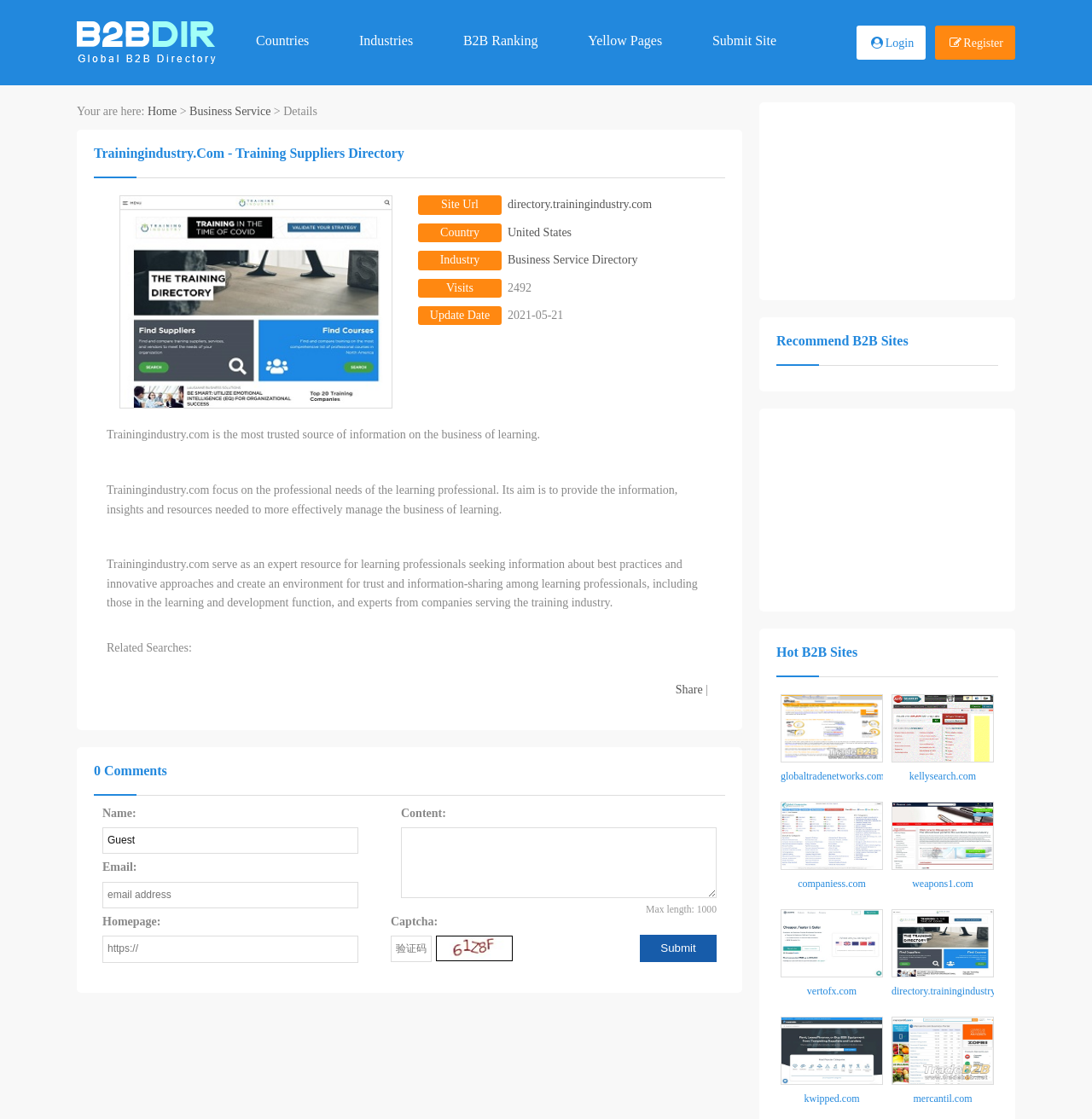Find the bounding box coordinates of the clickable element required to execute the following instruction: "Search for related information". Provide the coordinates as four float numbers between 0 and 1, i.e., [left, top, right, bottom].

[0.234, 0.03, 0.283, 0.043]